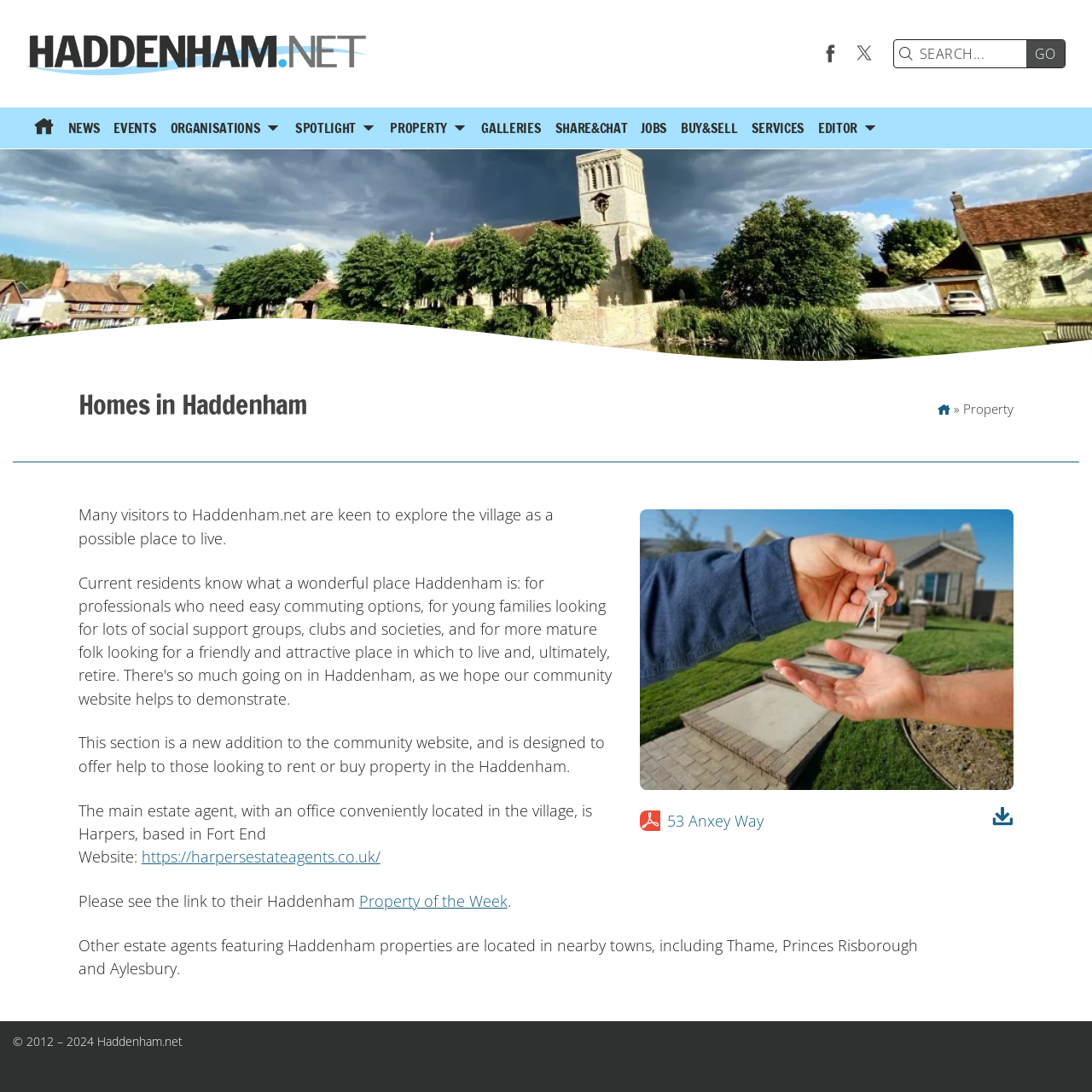Provide the bounding box coordinates of the section that needs to be clicked to accomplish the following instruction: "Click on PROPERTY."

[0.351, 0.098, 0.435, 0.136]